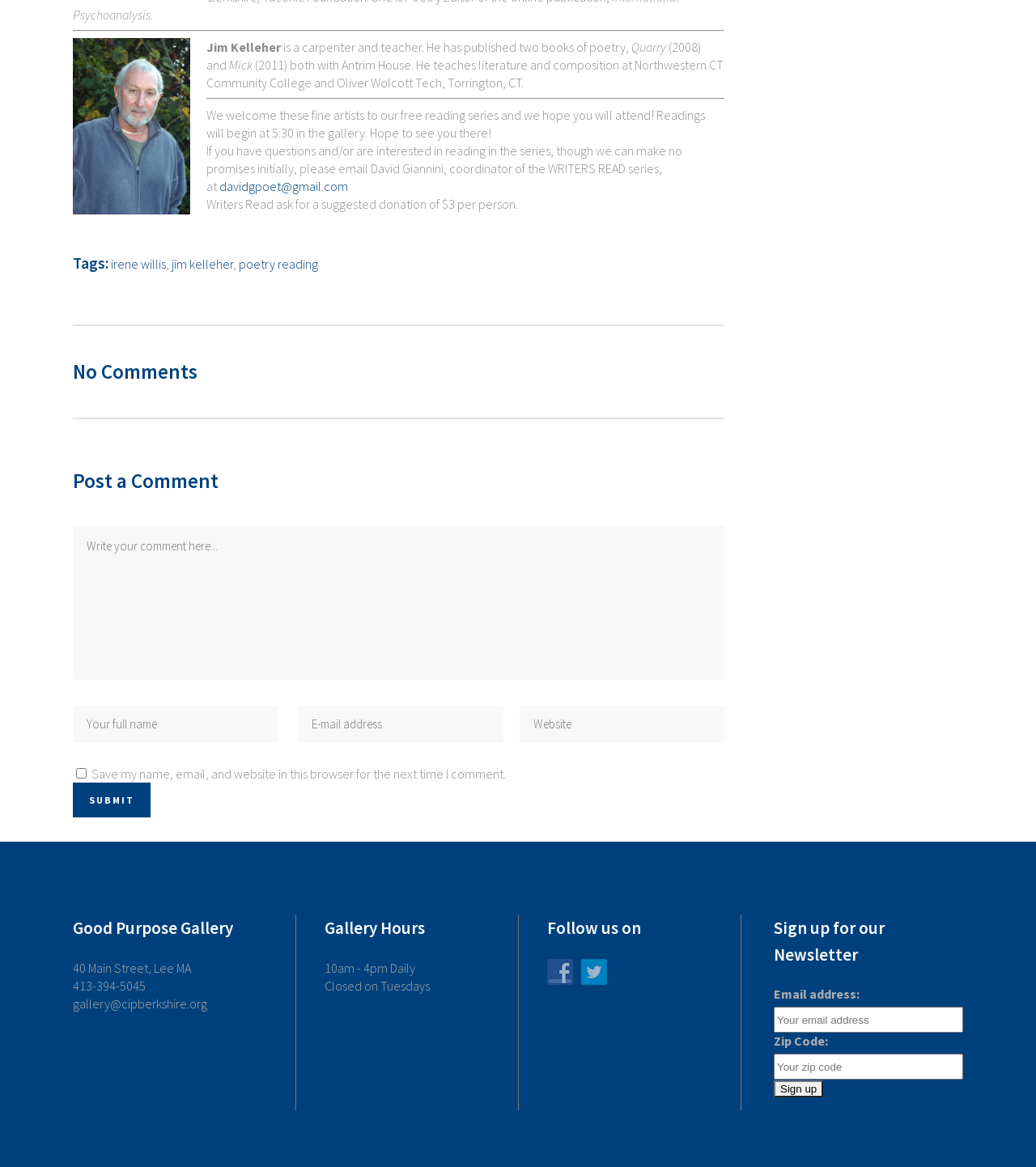Pinpoint the bounding box coordinates of the area that should be clicked to complete the following instruction: "Sign up for our Newsletter". The coordinates must be given as four float numbers between 0 and 1, i.e., [left, top, right, bottom].

[0.747, 0.926, 0.795, 0.941]